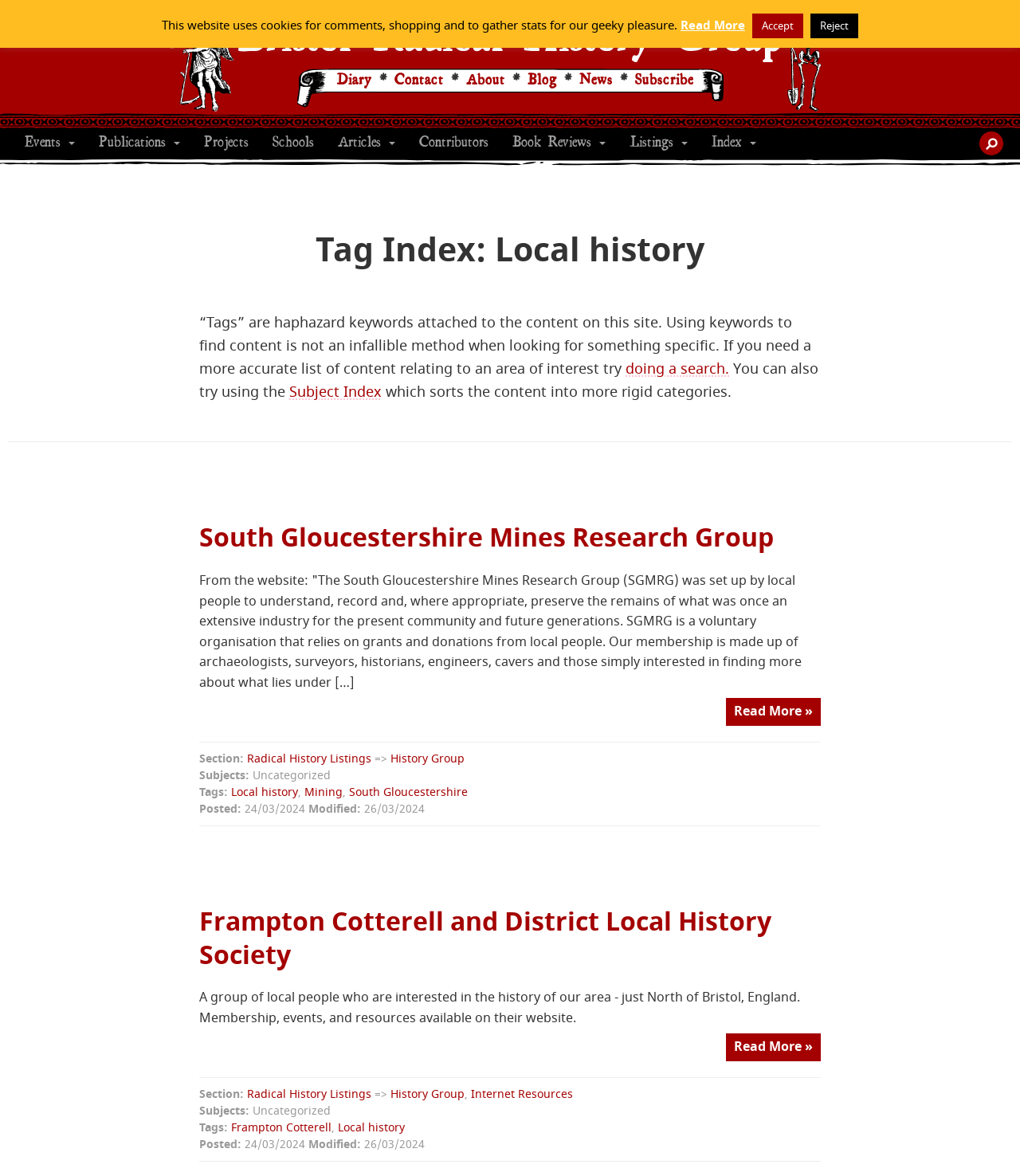What is the purpose of the Frampton Cotterell and District Local History Society?
Kindly give a detailed and elaborate answer to the question.

This answer can be inferred from the description of the Frampton Cotterell and District Local History Society, which states that it is a group of local people interested in the history of their area, and provides membership, events, and resources on their website.